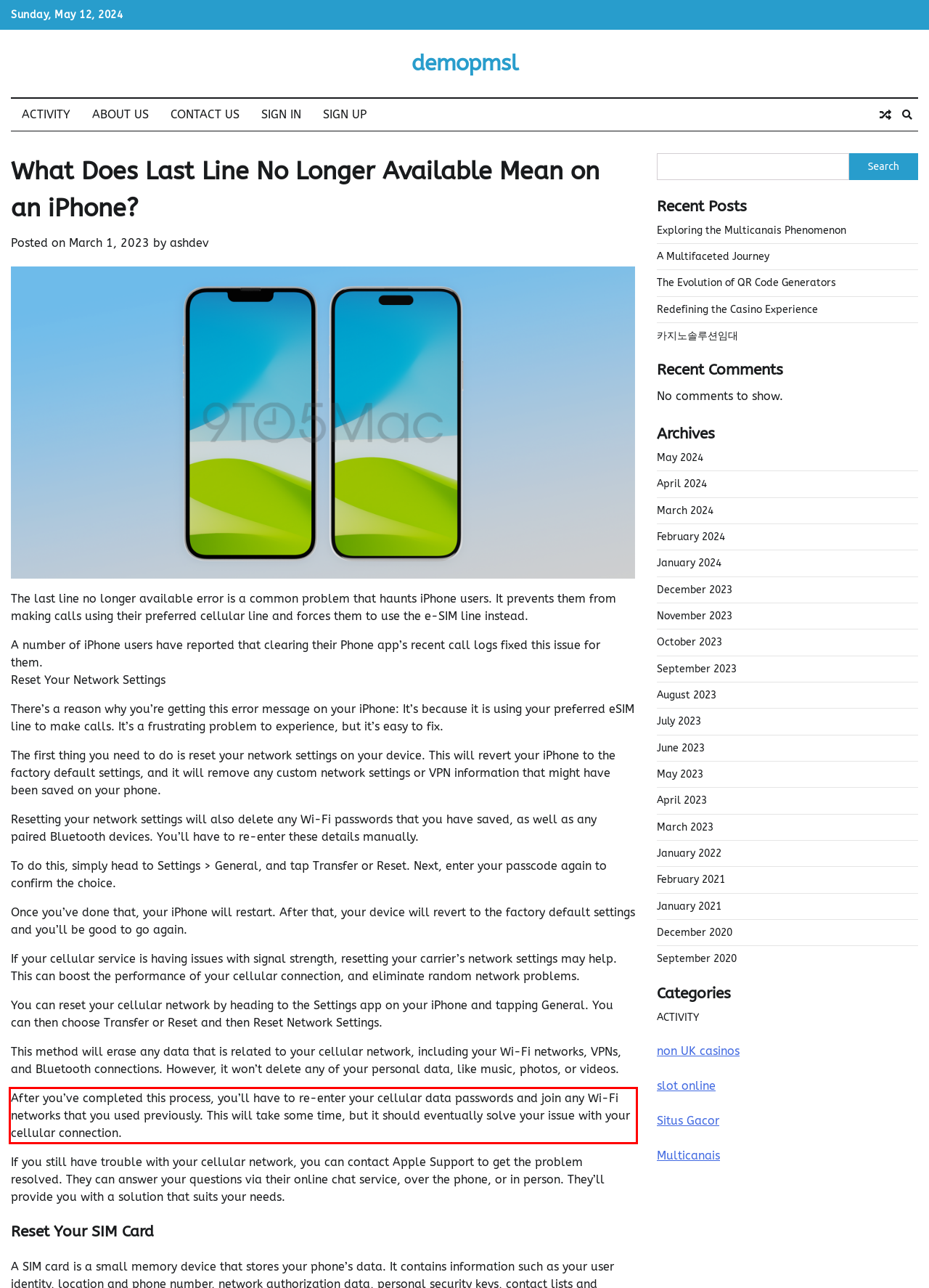View the screenshot of the webpage and identify the UI element surrounded by a red bounding box. Extract the text contained within this red bounding box.

After you’ve completed this process, you’ll have to re-enter your cellular data passwords and join any Wi-Fi networks that you used previously. This will take some time, but it should eventually solve your issue with your cellular connection.